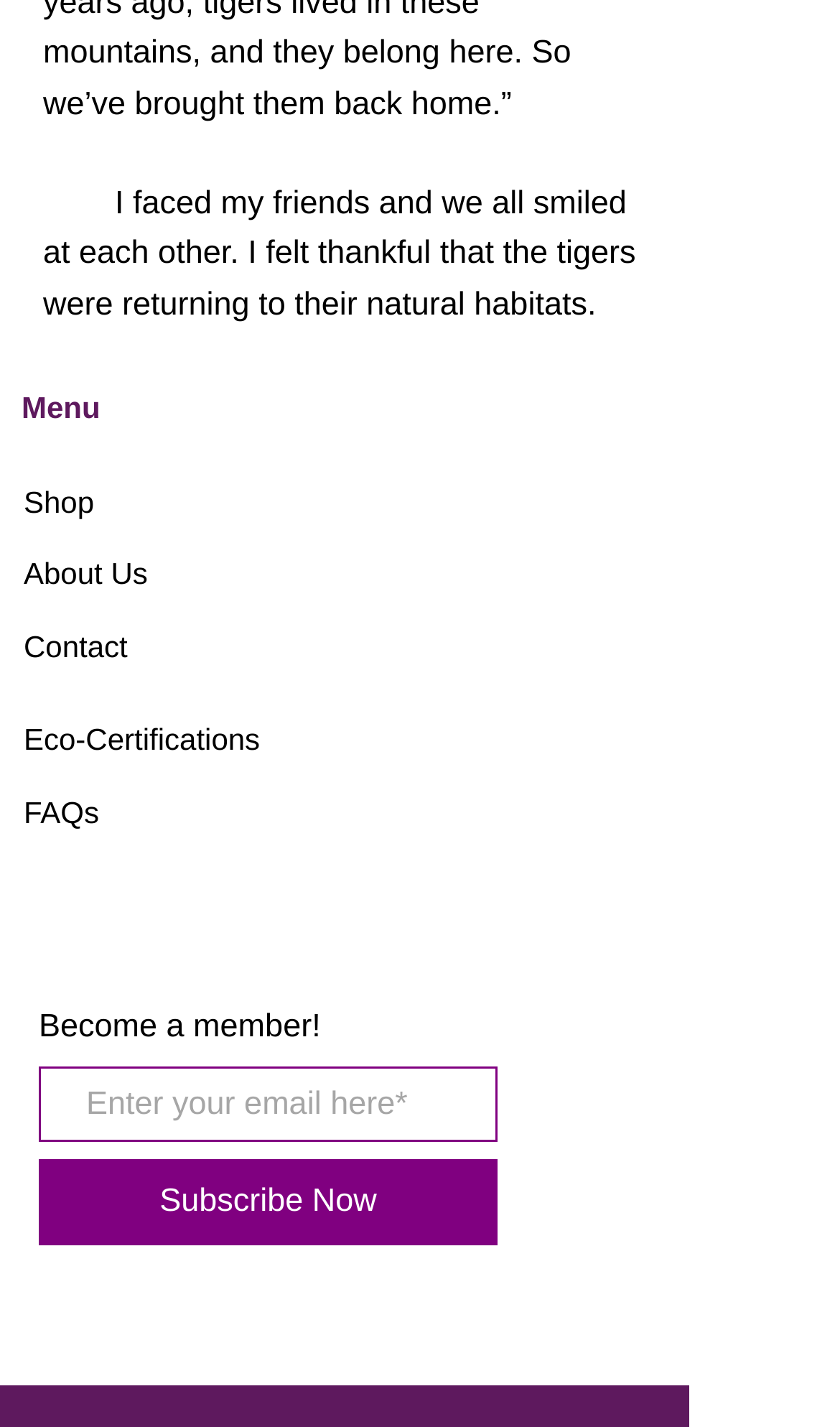What is the purpose of the textbox?
Based on the screenshot, give a detailed explanation to answer the question.

The textbox is labeled 'Enter your email here*' and is required, suggesting that its purpose is to collect email addresses from users, likely for subscription or membership purposes.